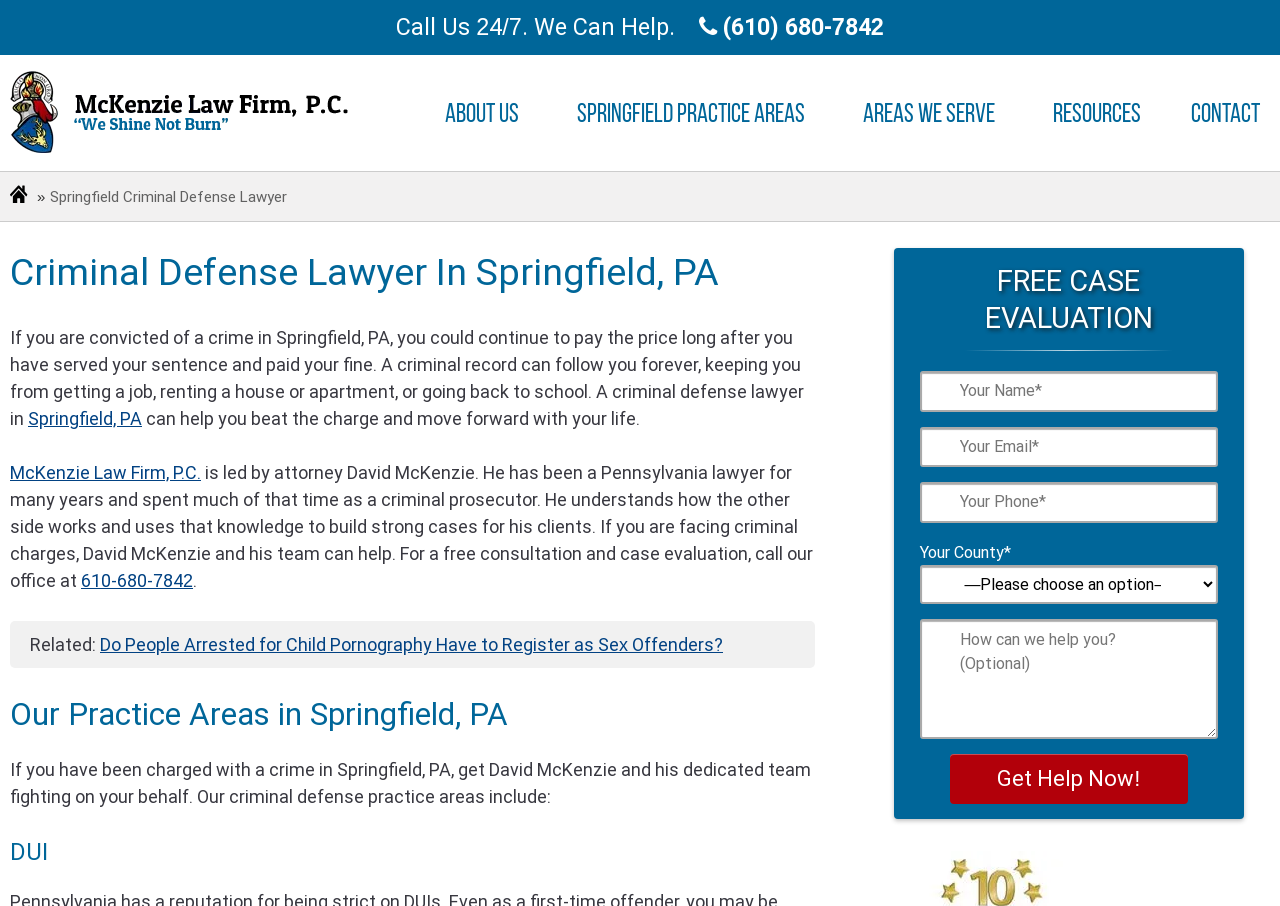Please give a concise answer to this question using a single word or phrase: 
What is the benefit of hiring attorney David McKenzie?

He understands how the other side works